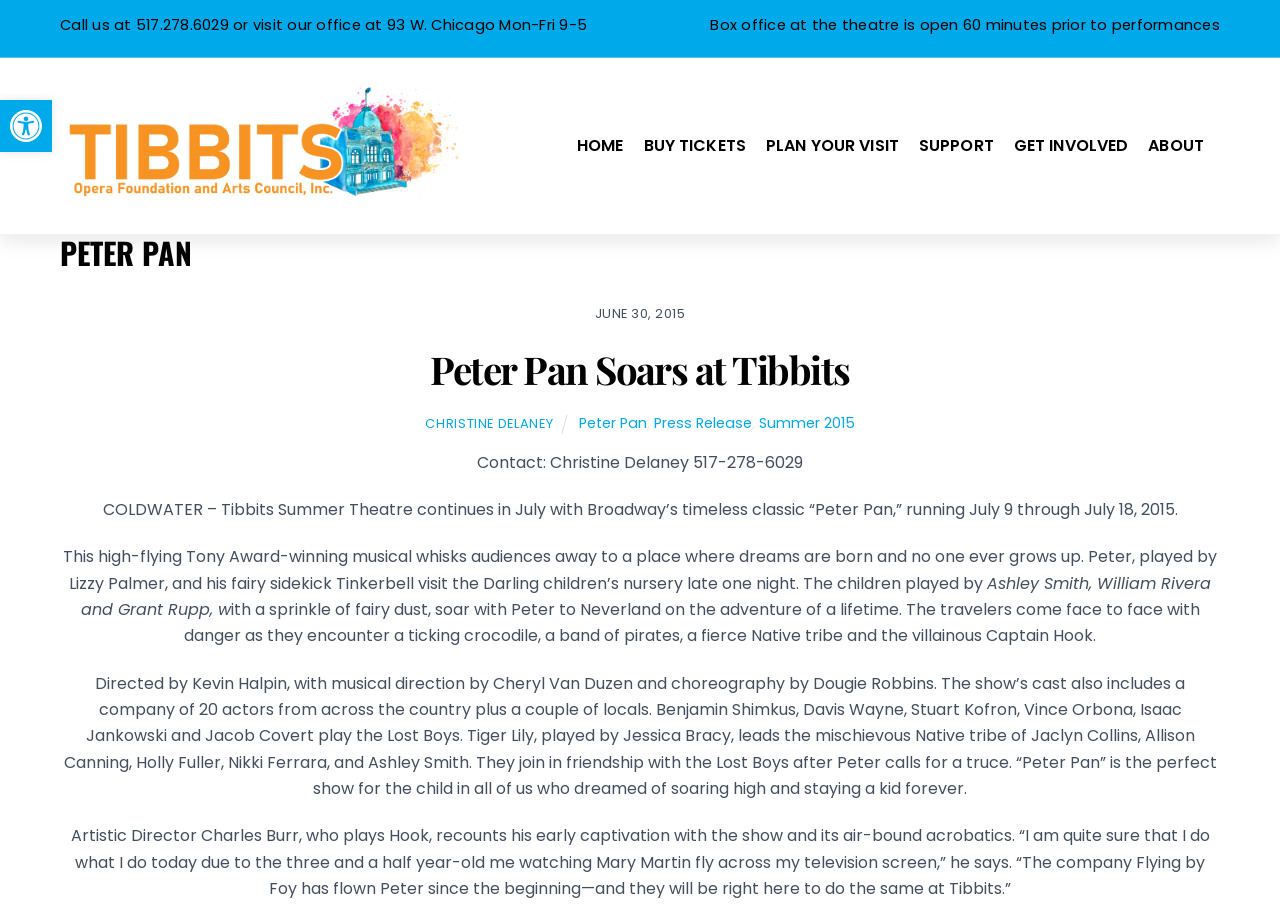Please specify the bounding box coordinates of the area that should be clicked to accomplish the following instruction: "Buy tickets". The coordinates should consist of four float numbers between 0 and 1, i.e., [left, top, right, bottom].

[0.503, 0.152, 0.583, 0.168]